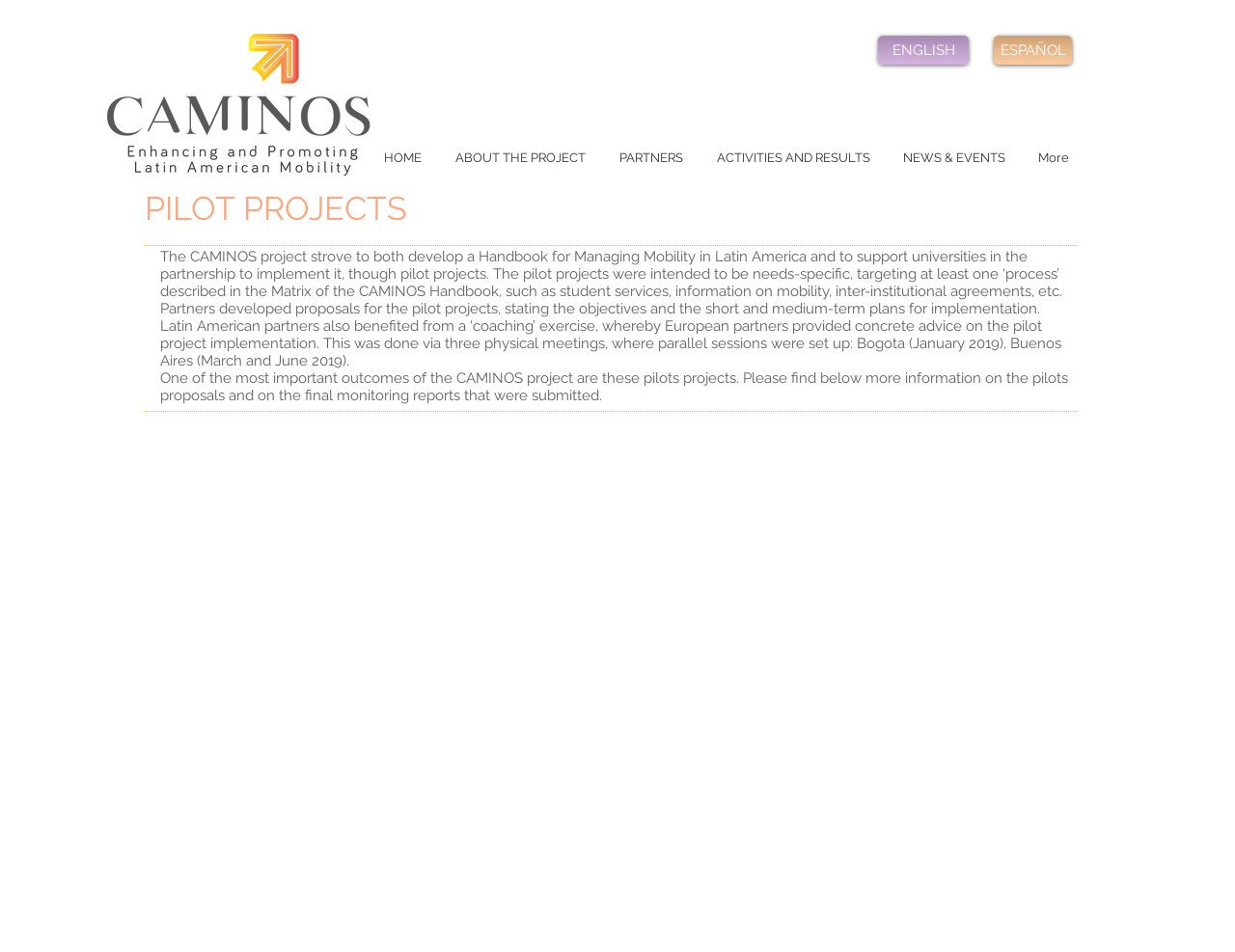Locate the bounding box of the UI element described in the following text: "PARTNERS".

[0.488, 0.151, 0.566, 0.181]